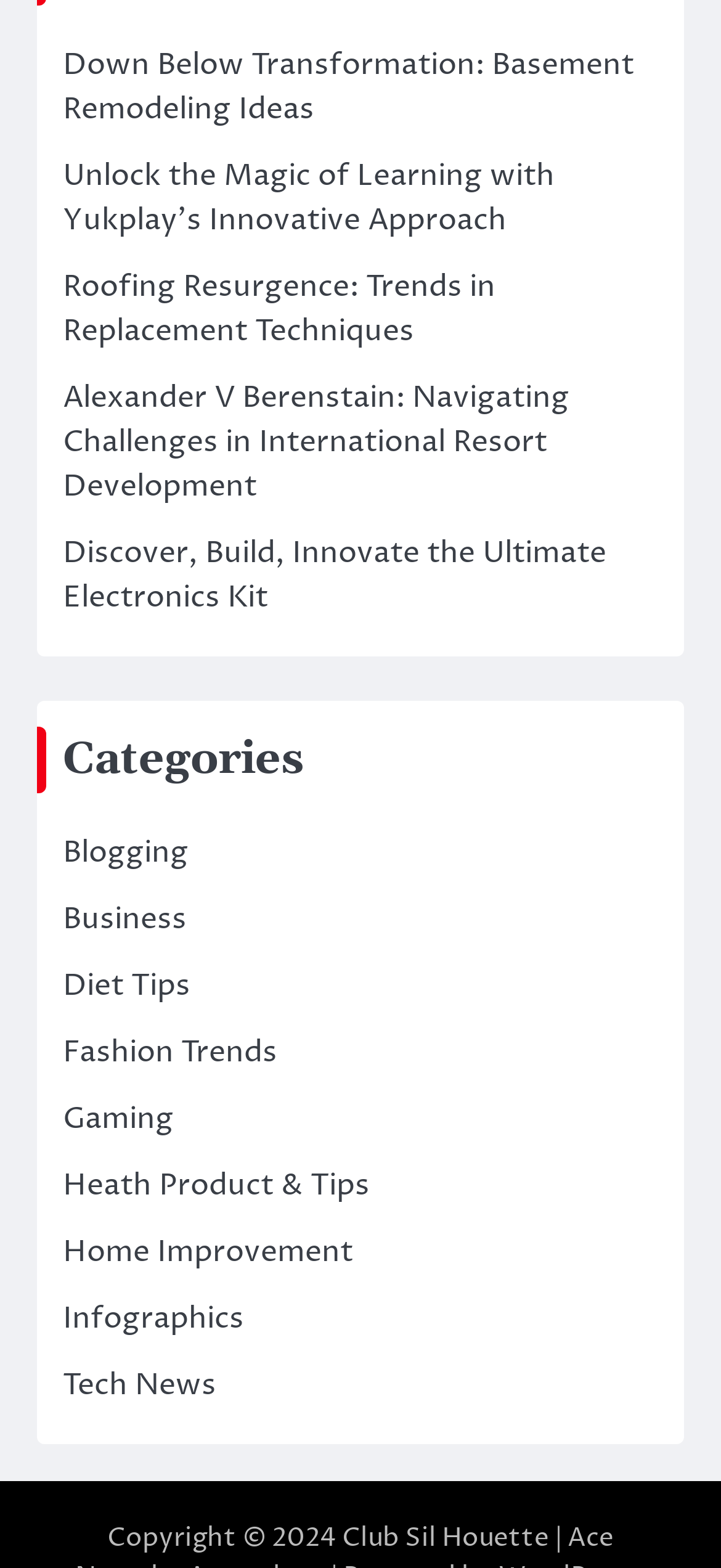What type of content is 'Unlock the Magic of Learning with Yukplay’s Innovative Approach'?
Answer the question with a single word or phrase, referring to the image.

Educational